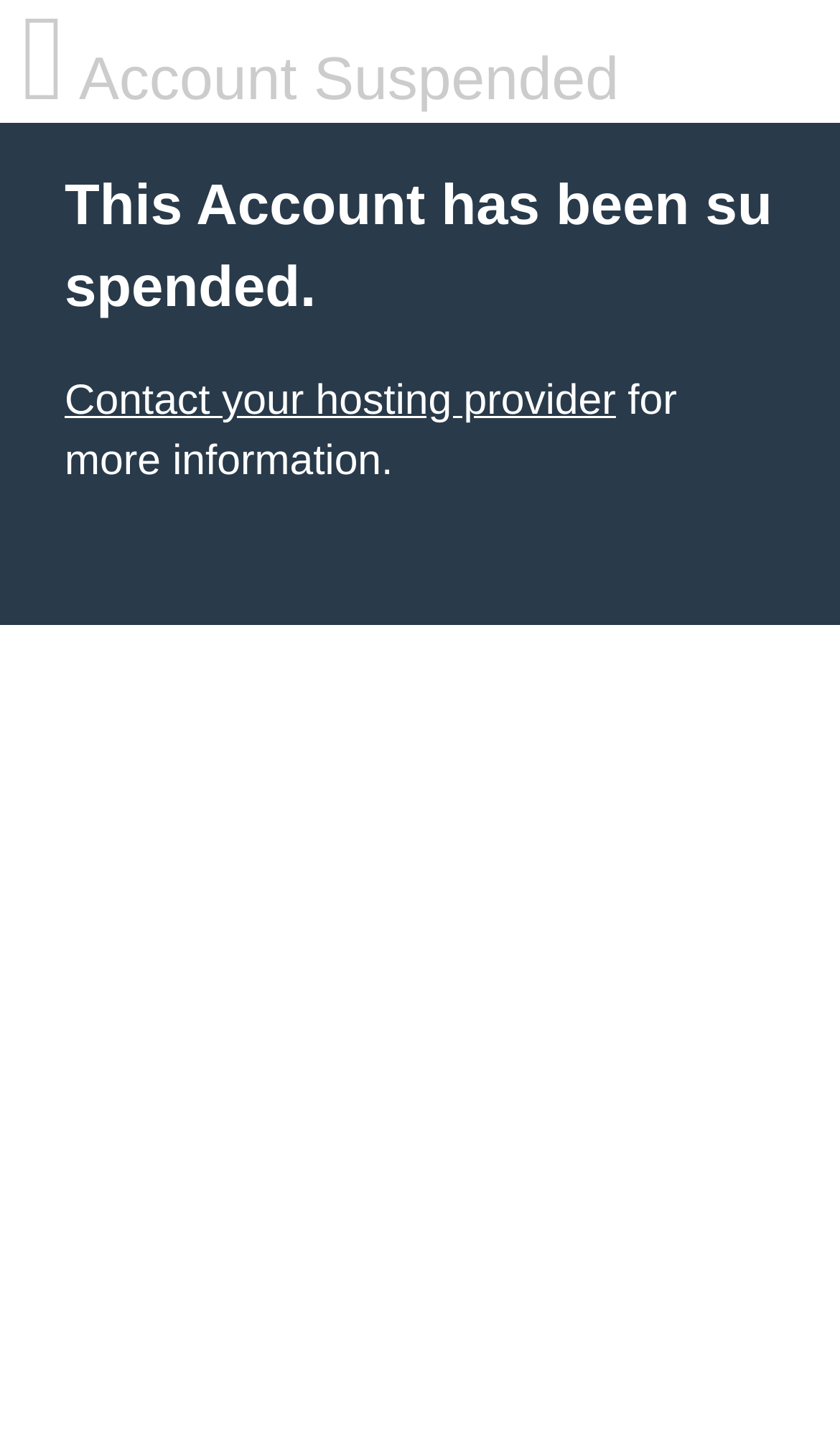Using the element description: "parent_node: DANIEL", determine the bounding box coordinates for the specified UI element. The coordinates should be four float numbers between 0 and 1, [left, top, right, bottom].

None